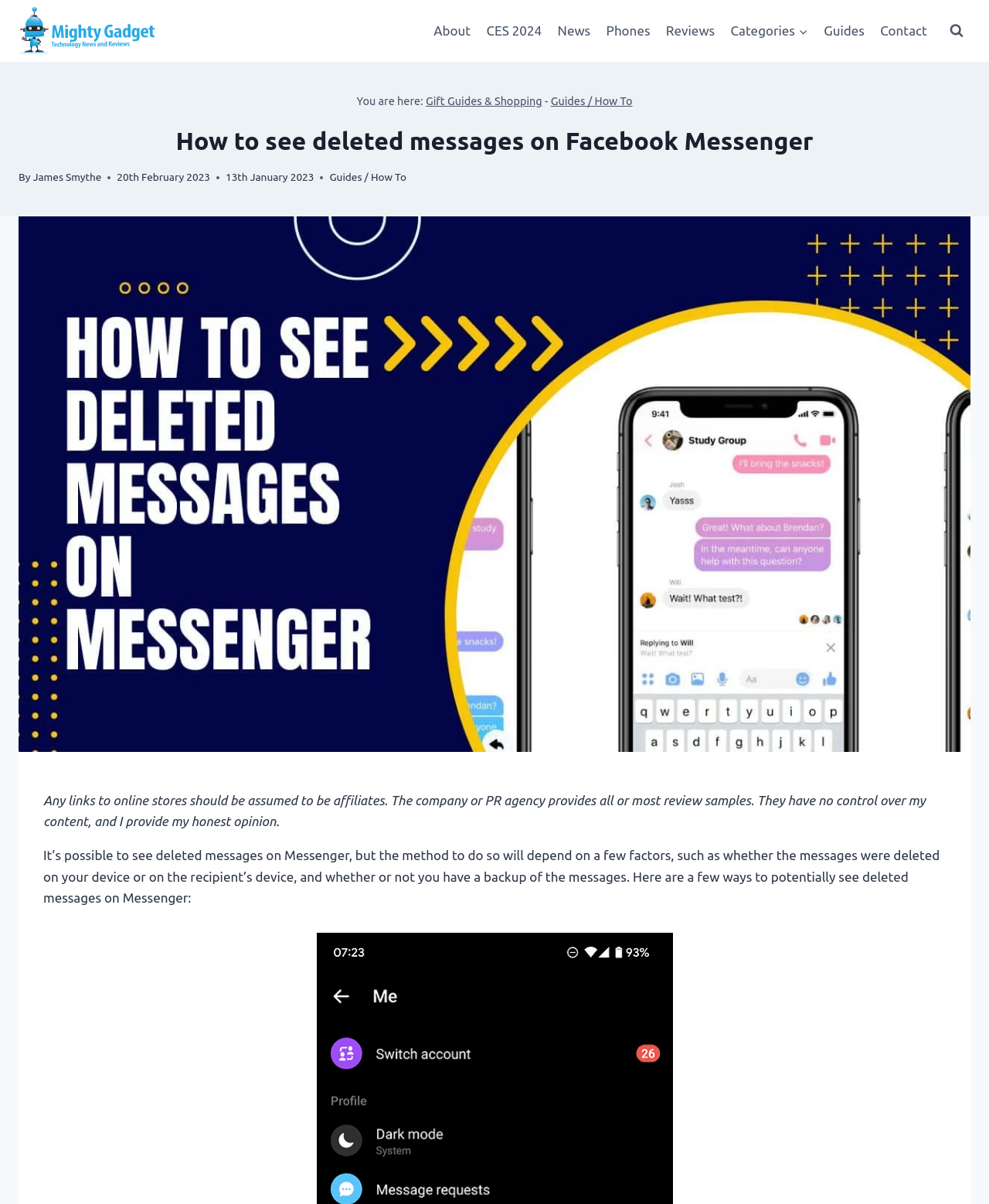What is the category of the article?
Deliver a detailed and extensive answer to the question.

The category of the article is mentioned in the breadcrumbs section, which shows the navigation path 'Gift Guides & Shopping > Guides / How To', indicating that the article belongs to the 'Guides / How To' category.